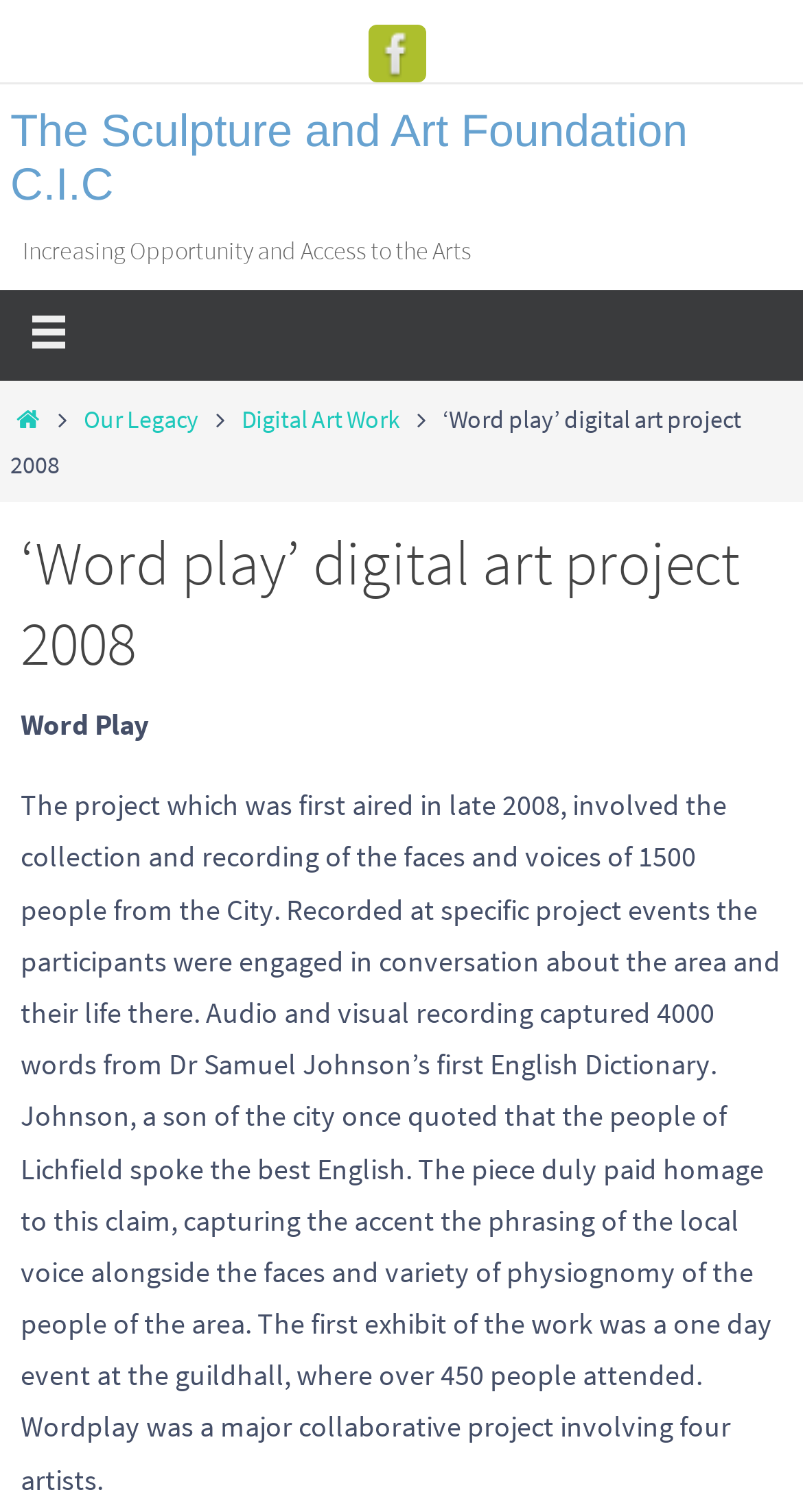Extract the main headline from the webpage and generate its text.

‘Word play’ digital art project 2008